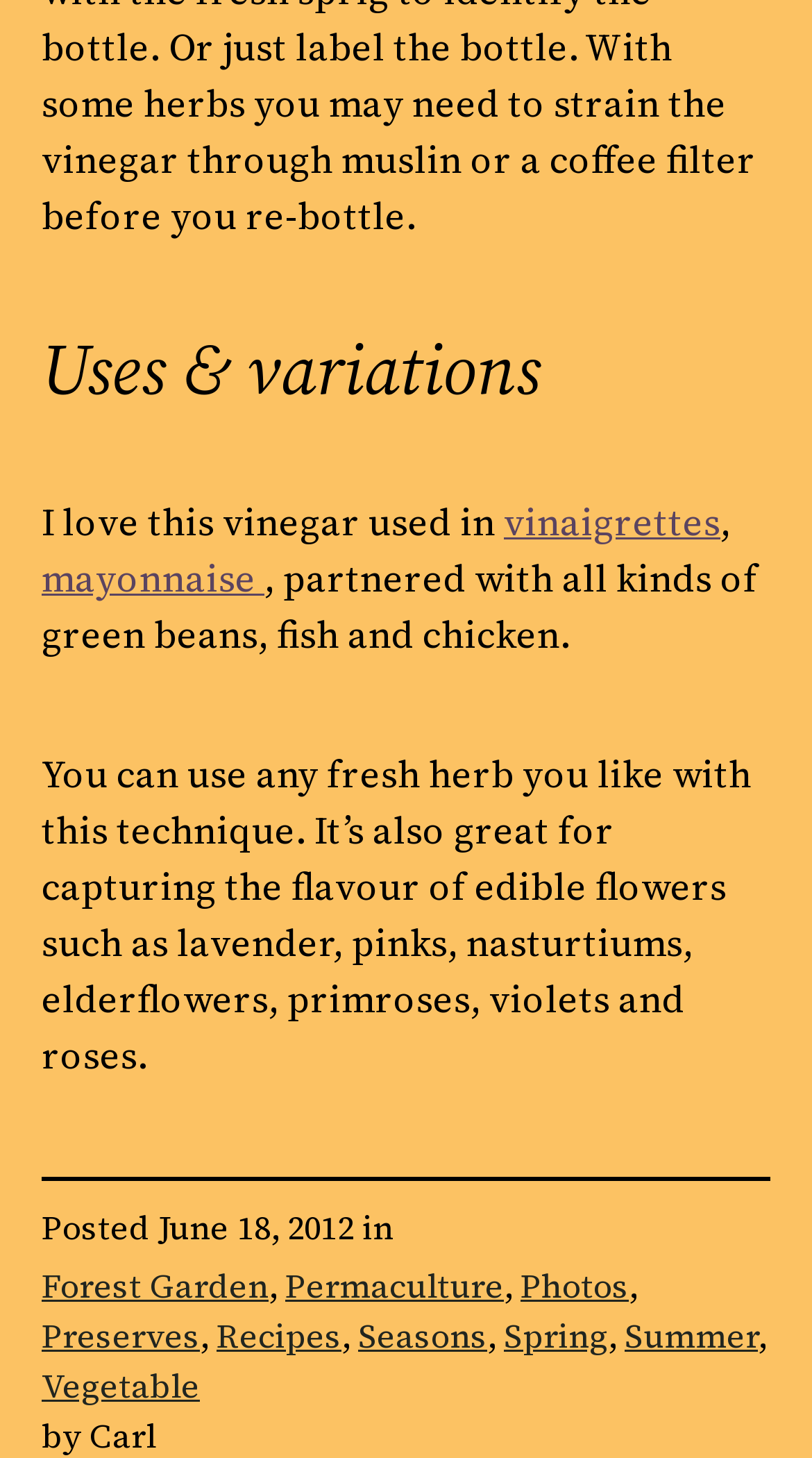What categories are mentioned at the bottom of the page?
Answer the question in a detailed and comprehensive manner.

The categories are listed as links at the bottom of the page, including 'Forest Garden', 'Permaculture', 'Photos', 'Preserves', 'Recipes', 'Seasons', 'Spring', 'Summer', and 'Vegetable'.